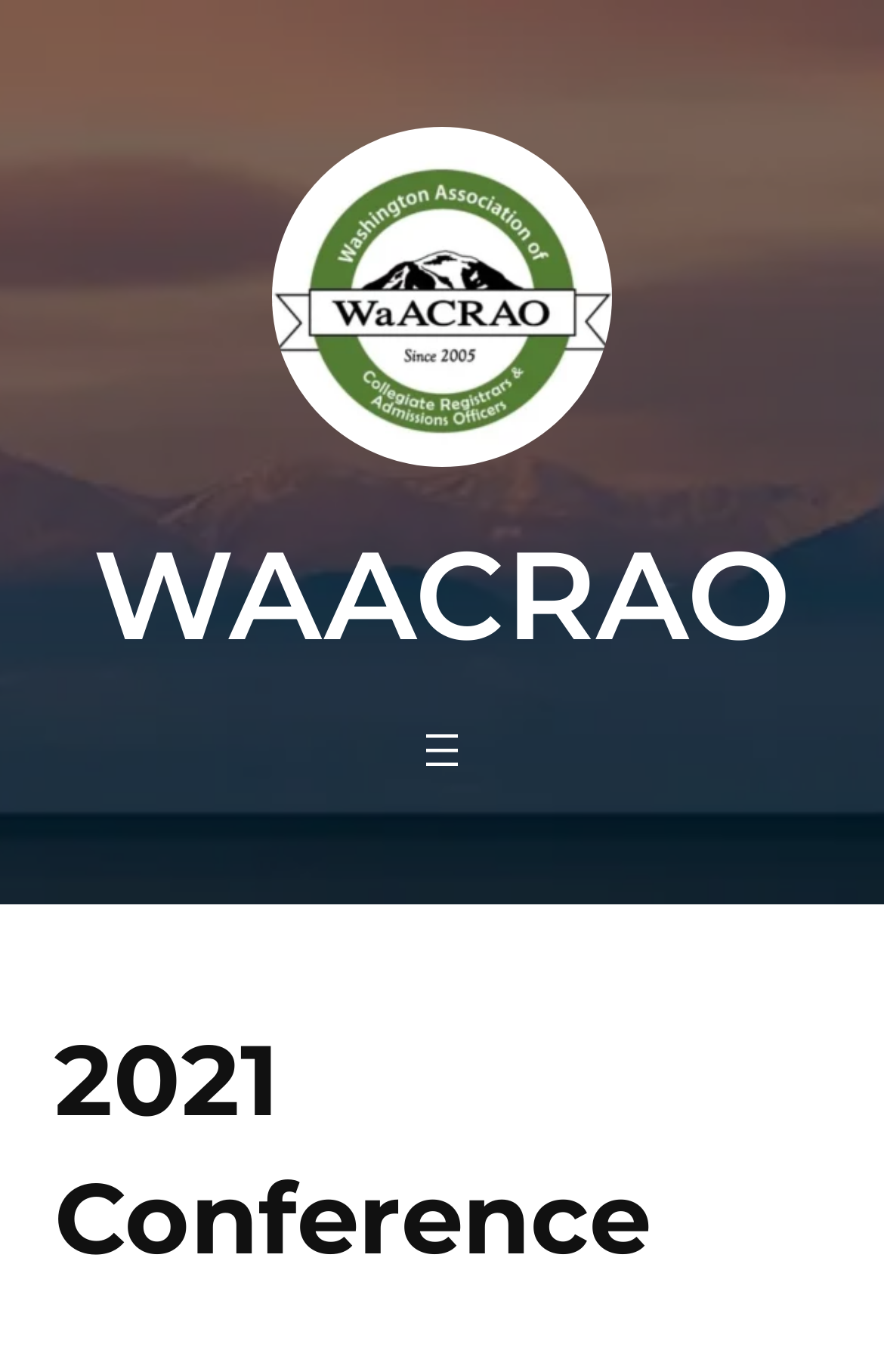Examine the image and give a thorough answer to the following question:
What is the purpose of the webpage?

The webpage appears to be dedicated to providing information about the 2021 conference, as evidenced by the heading and the presence of a session schedule and recordings.